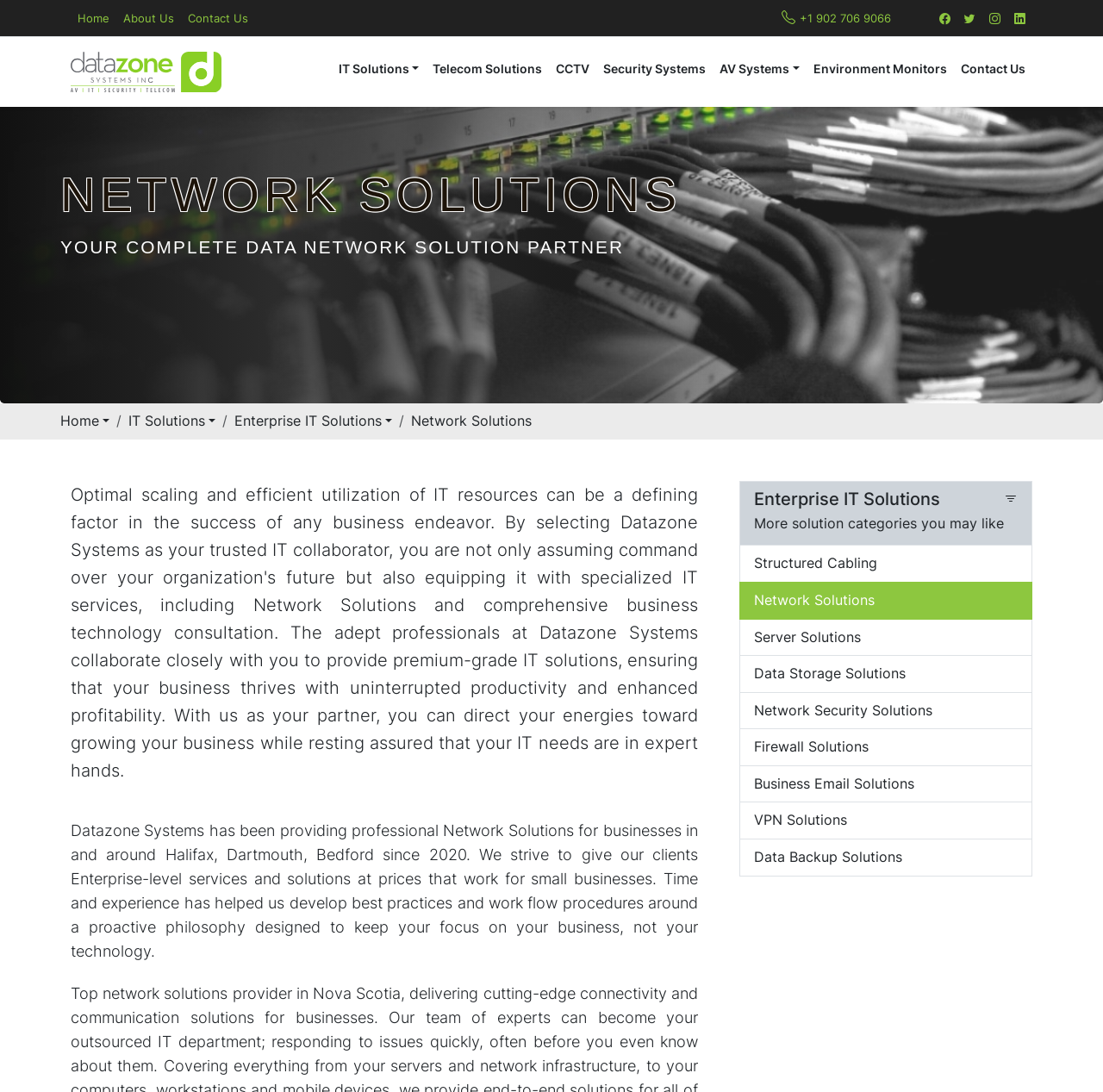Find the bounding box coordinates for the UI element whose description is: "eSports Guide". The coordinates should be four float numbers between 0 and 1, in the format [left, top, right, bottom].

None